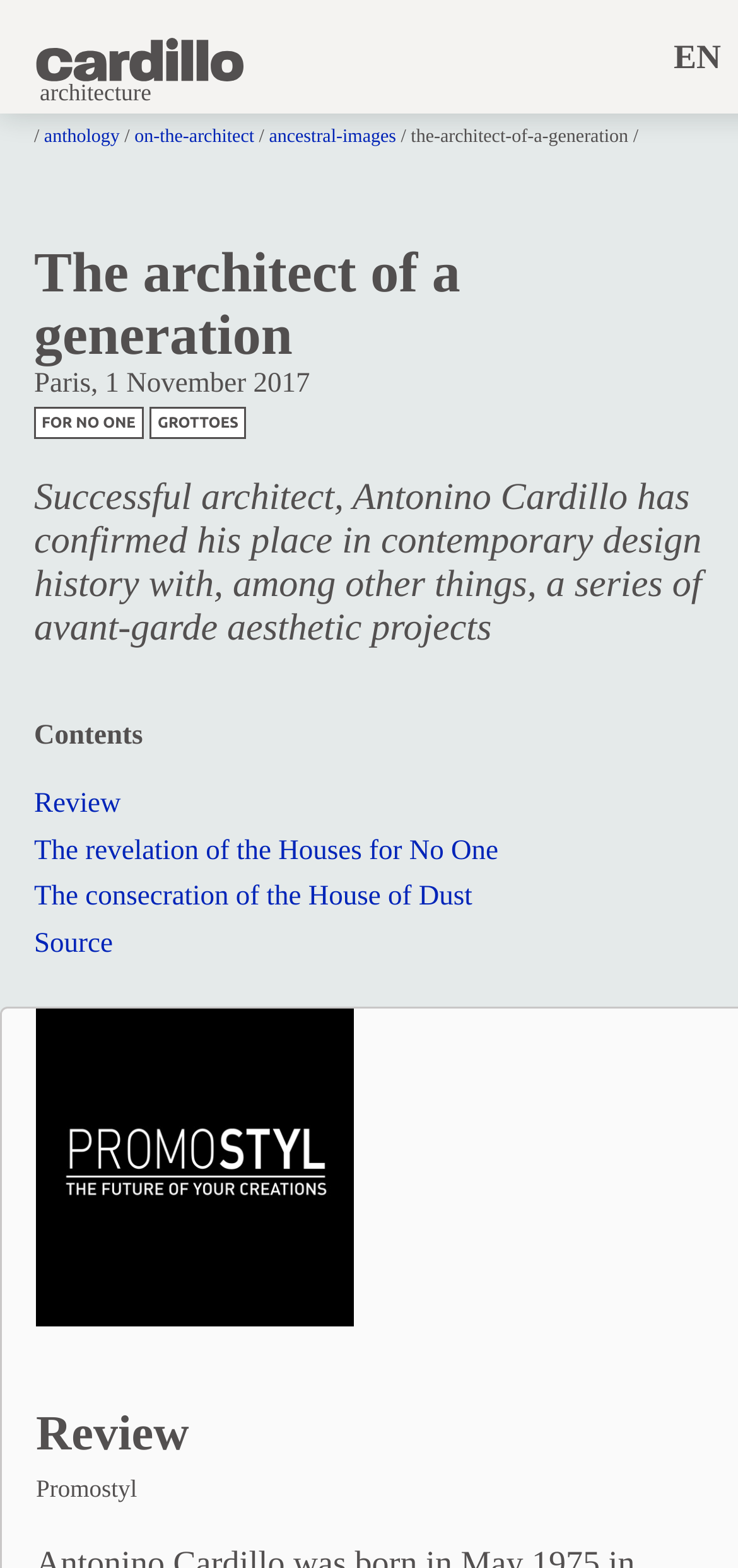Generate the main heading text from the webpage.

The architect of a generation